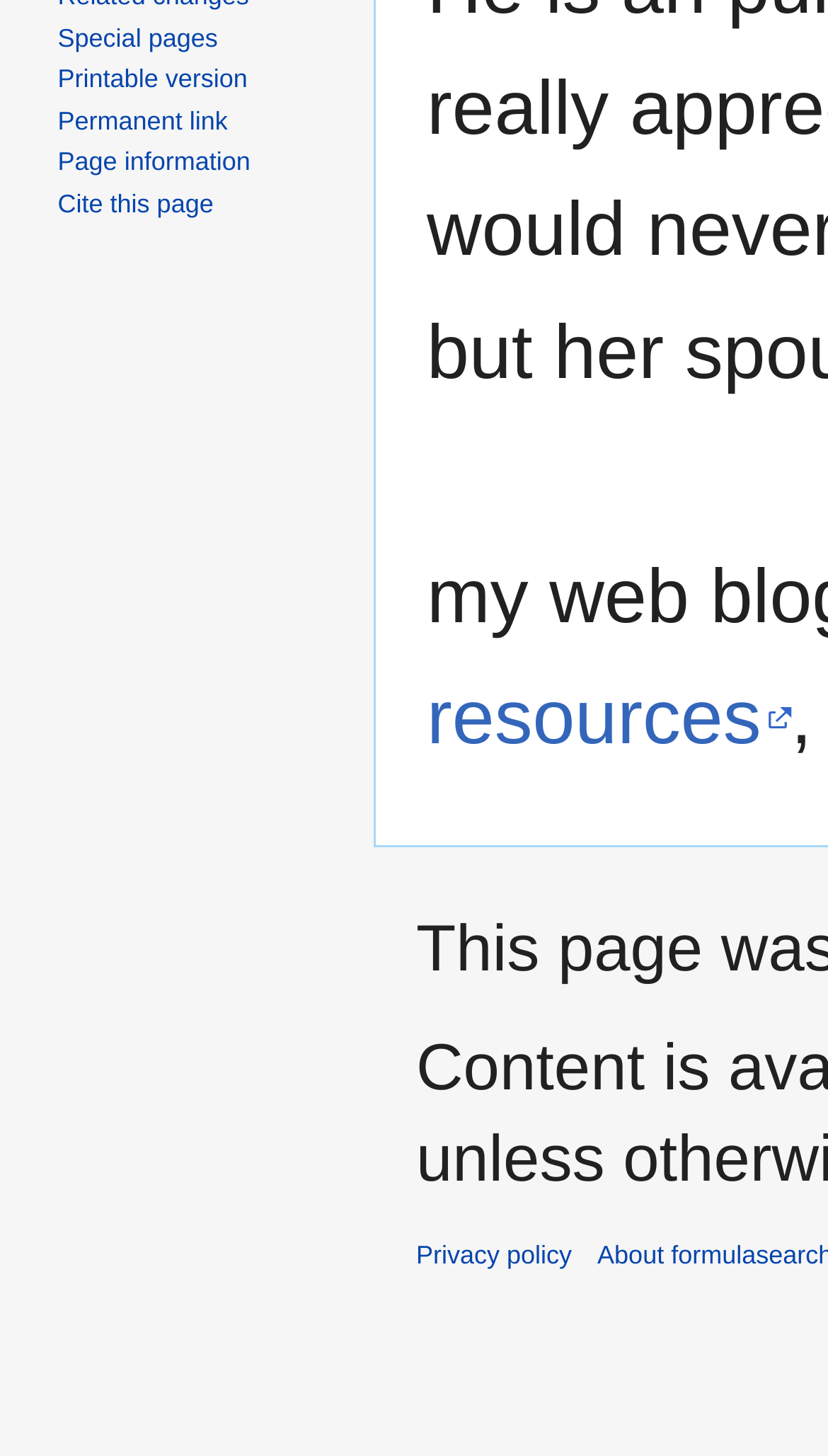Provide the bounding box coordinates of the HTML element described by the text: "Cite this page". The coordinates should be in the format [left, top, right, bottom] with values between 0 and 1.

[0.07, 0.129, 0.258, 0.15]